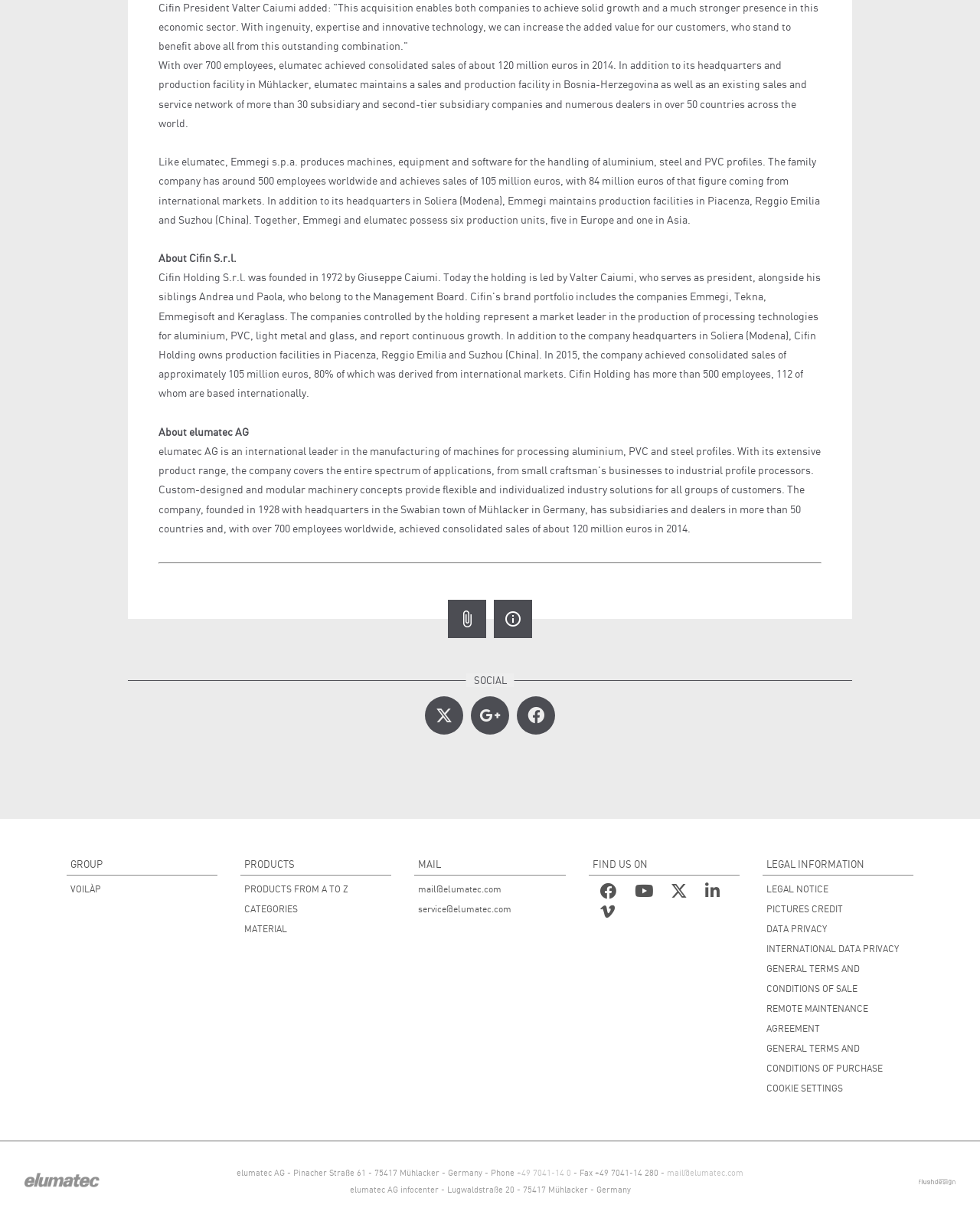How many production units do Emmegi and elumatec possess together?
Give a thorough and detailed response to the question.

The third paragraph states 'Together, Emmegi and elumatec possess six production units, five in Europe and one in Asia.' which provides the answer.